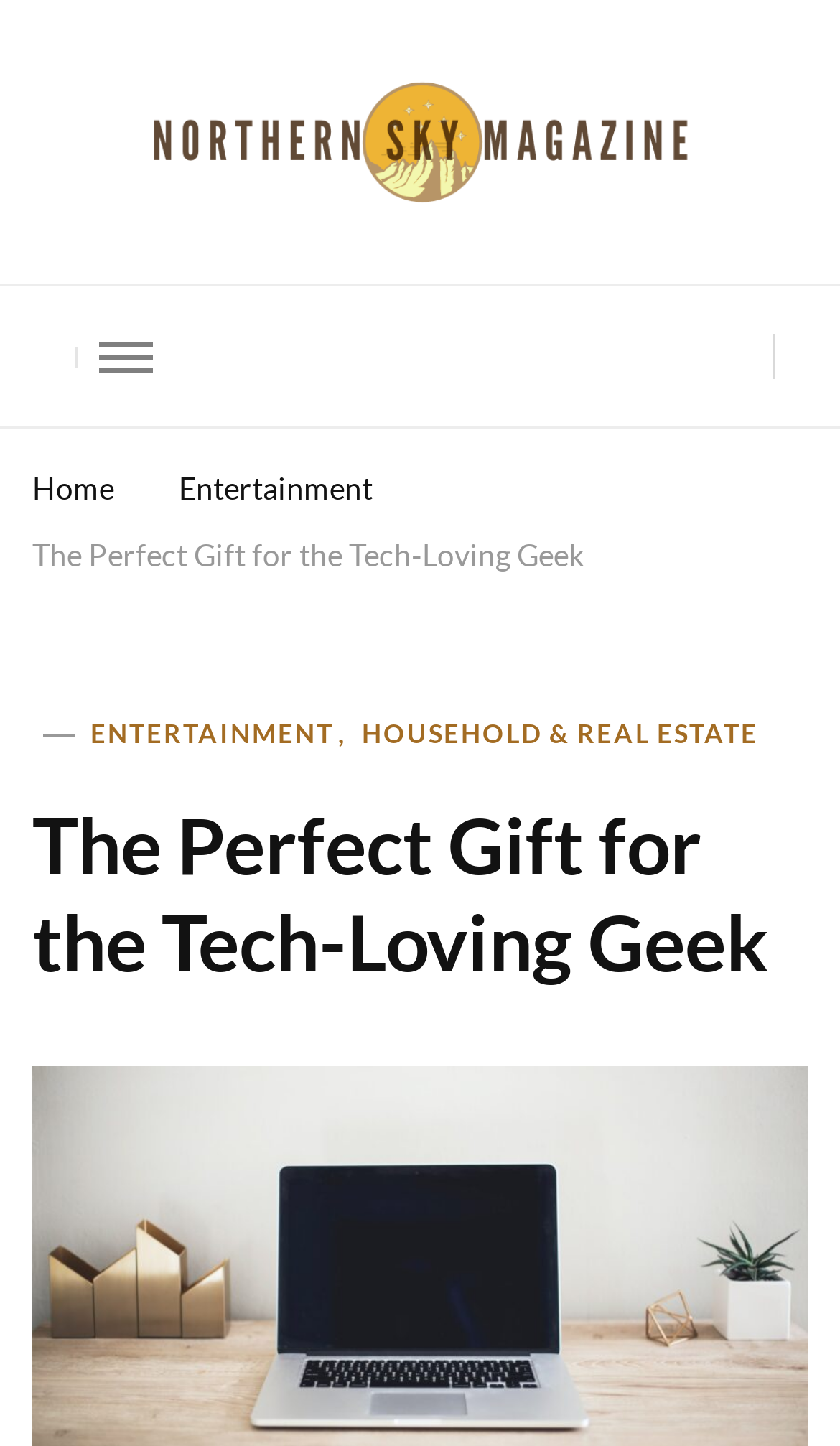Please answer the following question using a single word or phrase: 
What is the position of the button on the webpage?

Top-right corner